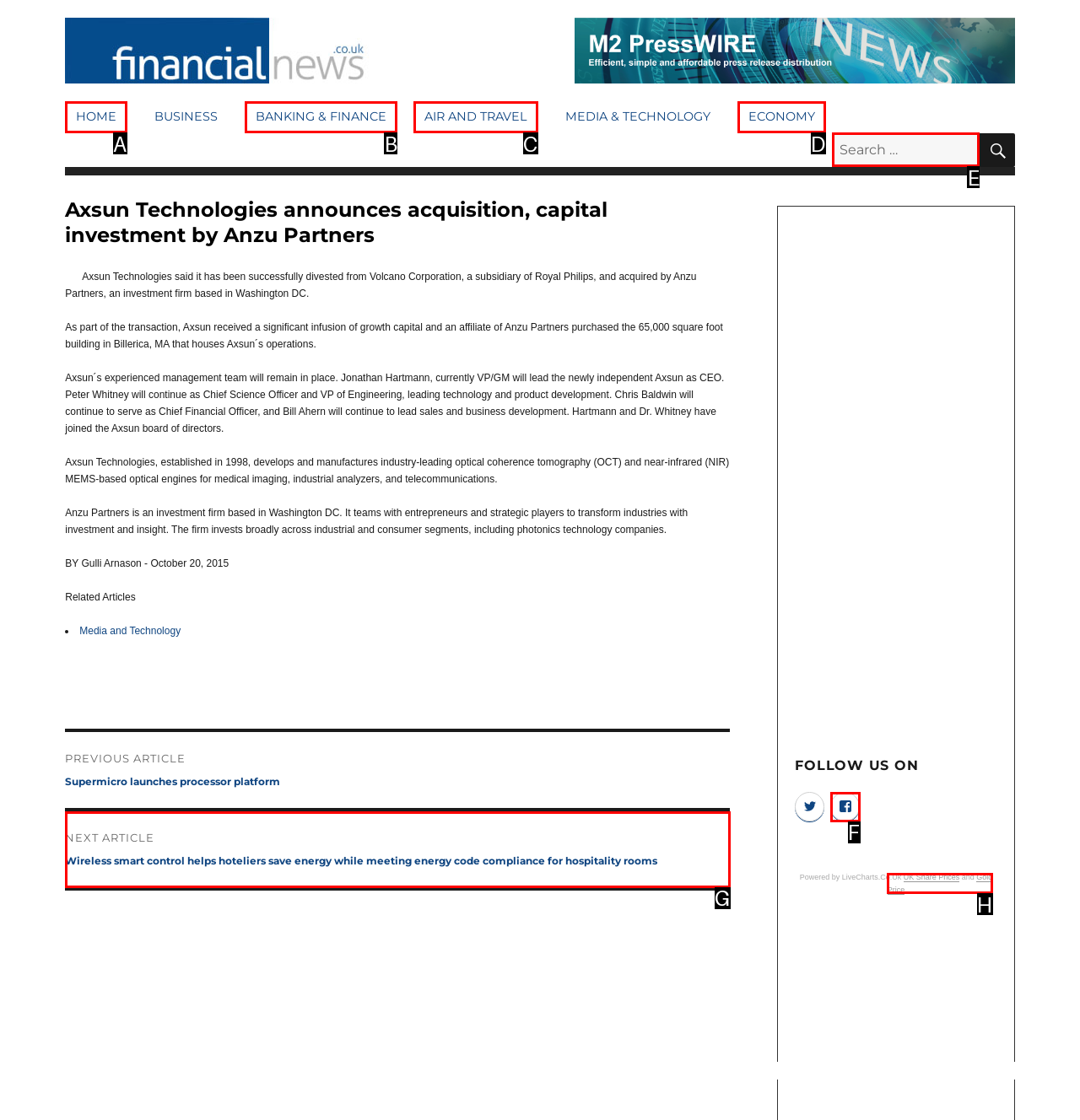Tell me which one HTML element best matches the description: Gold Price Answer with the option's letter from the given choices directly.

H